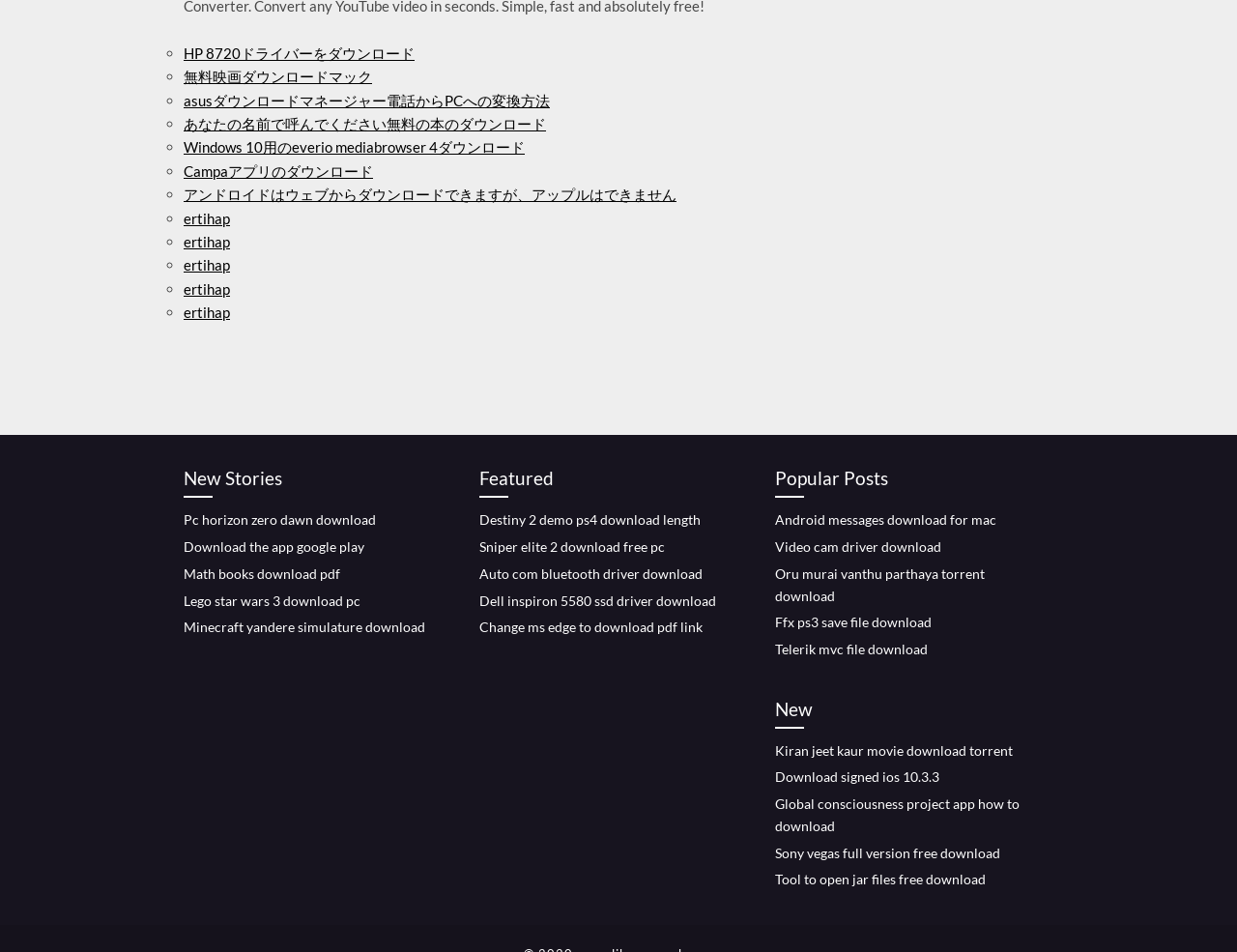Specify the bounding box coordinates of the element's region that should be clicked to achieve the following instruction: "Get Sony vegas full version for free download". The bounding box coordinates consist of four float numbers between 0 and 1, in the format [left, top, right, bottom].

[0.627, 0.887, 0.809, 0.904]